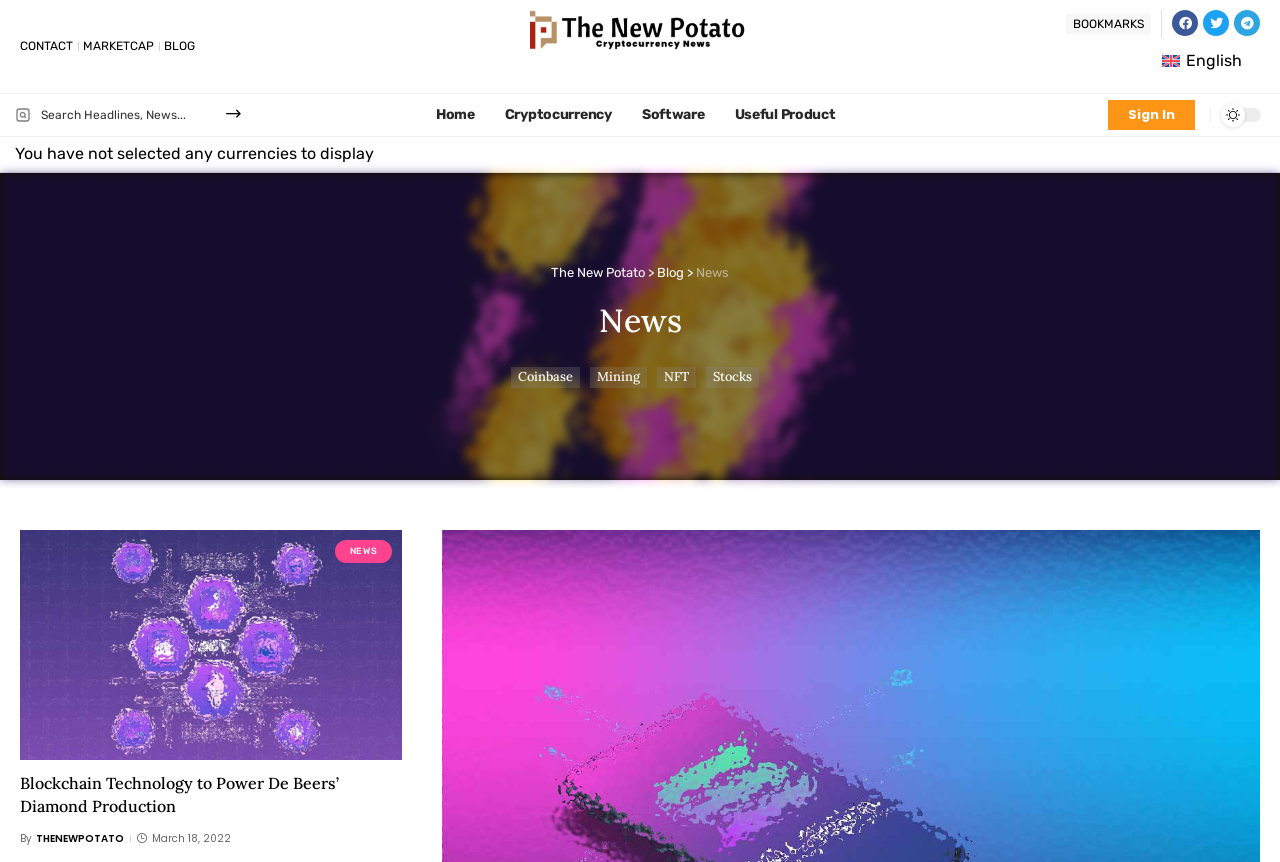Find and provide the bounding box coordinates for the UI element described here: "Shanghai Spring International Travel Service". The coordinates should be given as four float numbers between 0 and 1: [left, top, right, bottom].

None